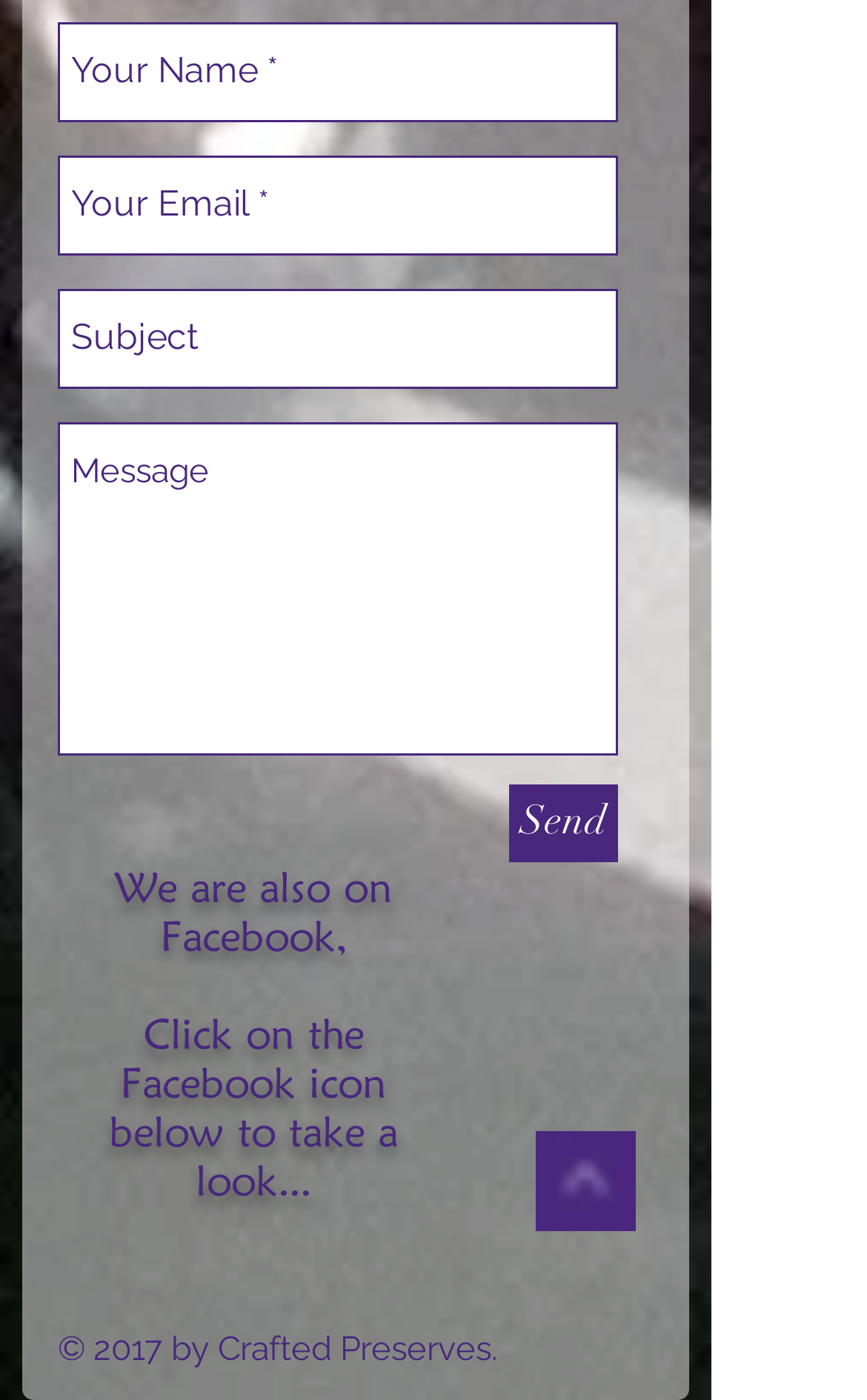Please look at the image and answer the question with a detailed explanation: How many textboxes are required on the webpage?

There are four textboxes on the webpage, but only two of them are required, which are 'Your Name *' and 'Your Email *', indicated by the 'required: True' attribute.